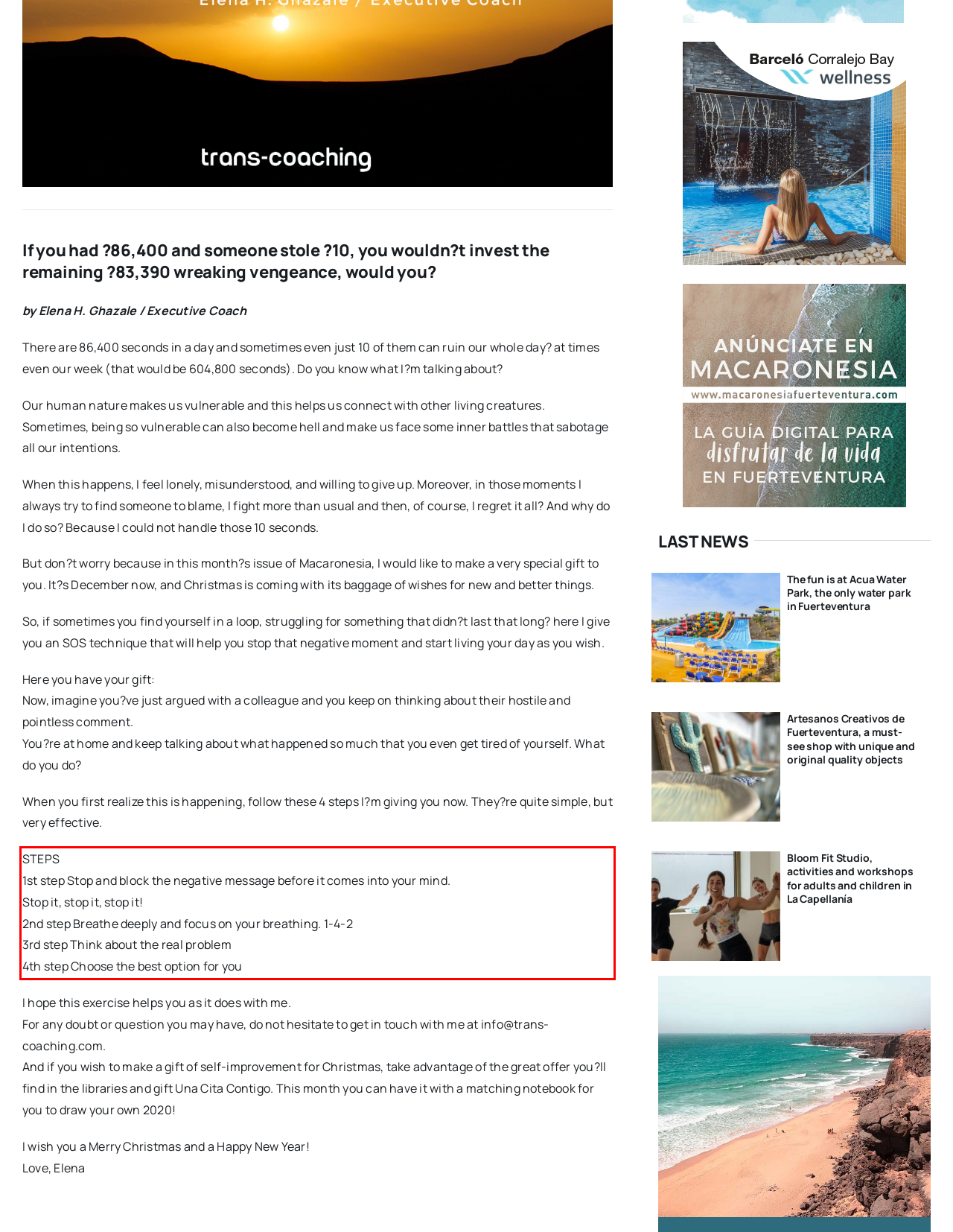Identify and transcribe the text content enclosed by the red bounding box in the given screenshot.

STEPS 1st step Stop and block the negative message before it comes into your mind. Stop it, stop it, stop it! 2nd step Breathe deeply and focus on your breathing. 1-4-2 3rd step Think about the real problem 4th step Choose the best option for you